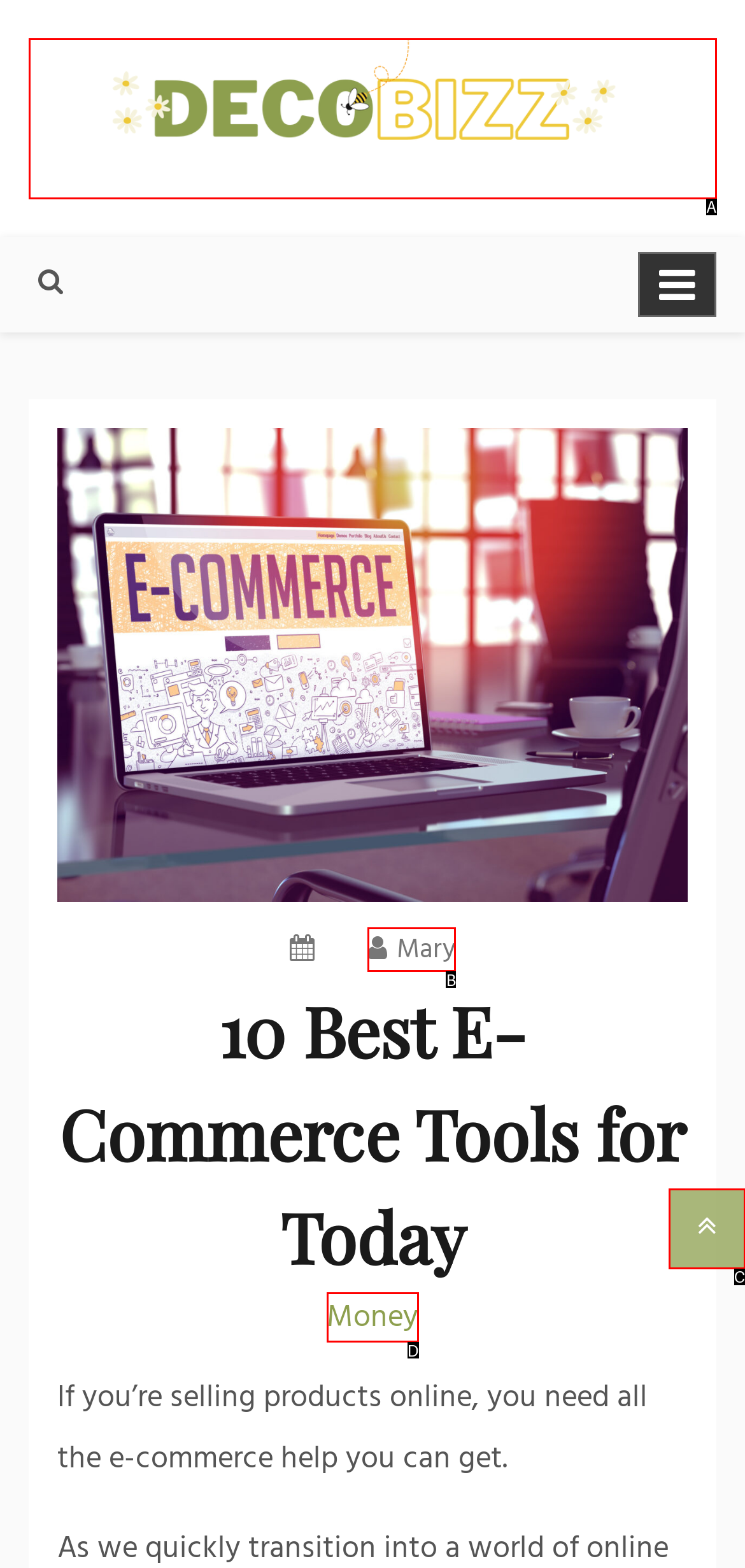Identify the letter of the UI element that corresponds to: Startups
Respond with the letter of the option directly.

None